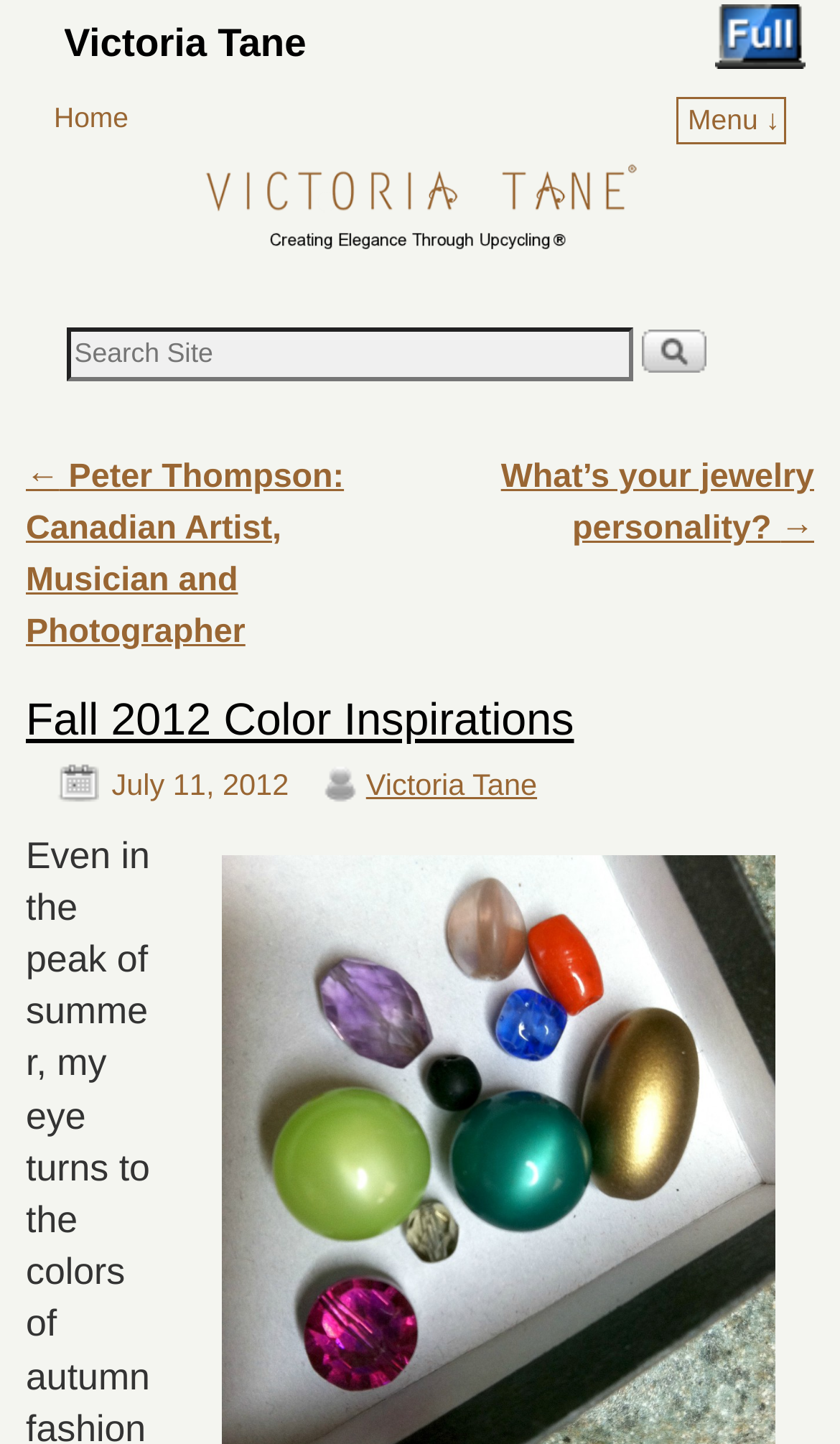What is the purpose of the search box?
Offer a detailed and exhaustive answer to the question.

The search box is located in the top section of the page, and its purpose is to allow users to search the website. This is evident from the presence of a search box element and a submit button next to it.